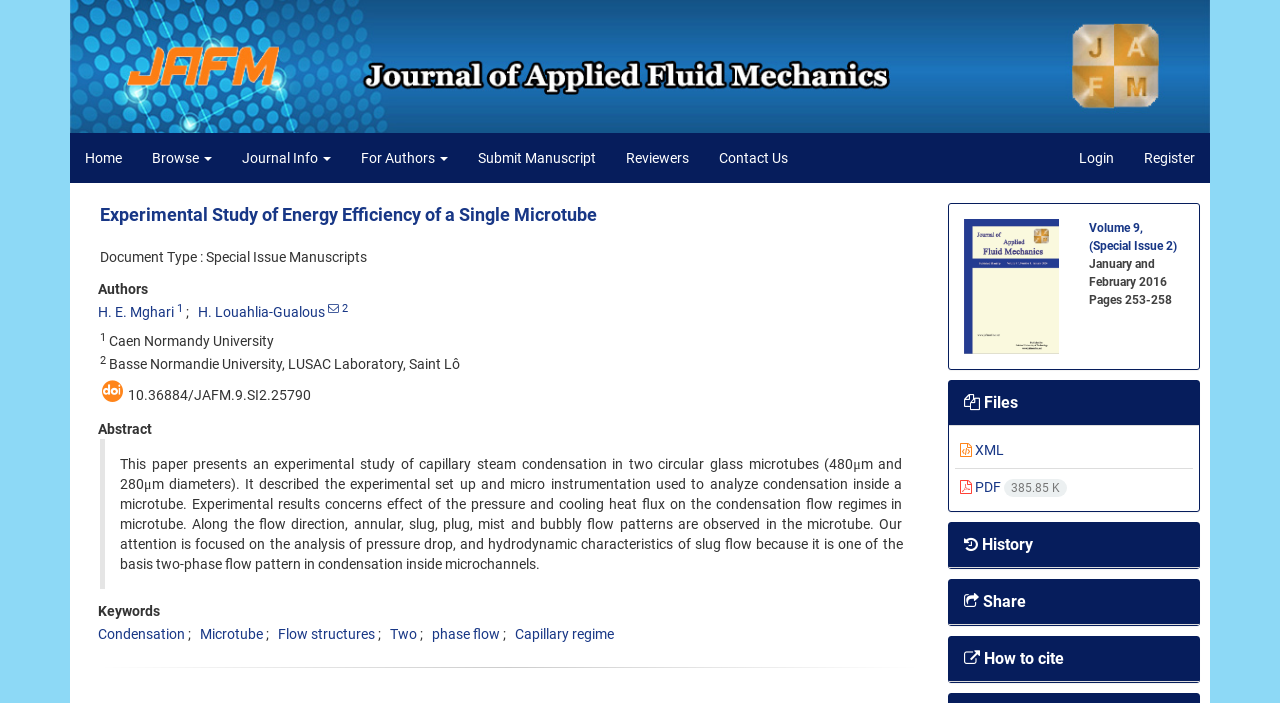Provide an in-depth caption for the elements present on the webpage.

This webpage is about an experimental study of energy efficiency in a single microtube. At the top, there is a large image taking up most of the width of the page. Below the image, there is a navigation menu with links to "Home", "Browse", "Journal Info", "For Authors", "Submit Manuscript", "Reviewers", "Contact Us", "Login", and "Register".

The main content of the page is divided into sections. The first section has a heading "Experimental Study of Energy Efficiency of a Single Microtube" and a link with the same text. Below this, there is a section with the document type, authors, and affiliations. The authors' names are H. E. Mghari and H. Louahlia-Gualous, and they are affiliated with Caen Normandy University and Basse Normandie University, respectively.

The next section has a DOI number and an abstract of the paper. The abstract describes an experimental study of capillary steam condensation in two circular glass microtubes and discusses the effects of pressure and cooling heat flux on the condensation flow regimes.

Below the abstract, there is a section with keywords, including "Condensation", "Microtube", "Flow structures", "Two-phase flow", and "Capillary regime". 

At the bottom of the page, there is a horizontal separator, followed by a section with a link to the "Journal of Applied Fluid Mechanics" and an image of the journal's logo. Next to this, there is a section with the volume and issue number of the journal, as well as the page numbers.

Finally, there are sections with links to download the article in different formats, including XML and PDF, as well as links to view the article's history, share it, and cite it.